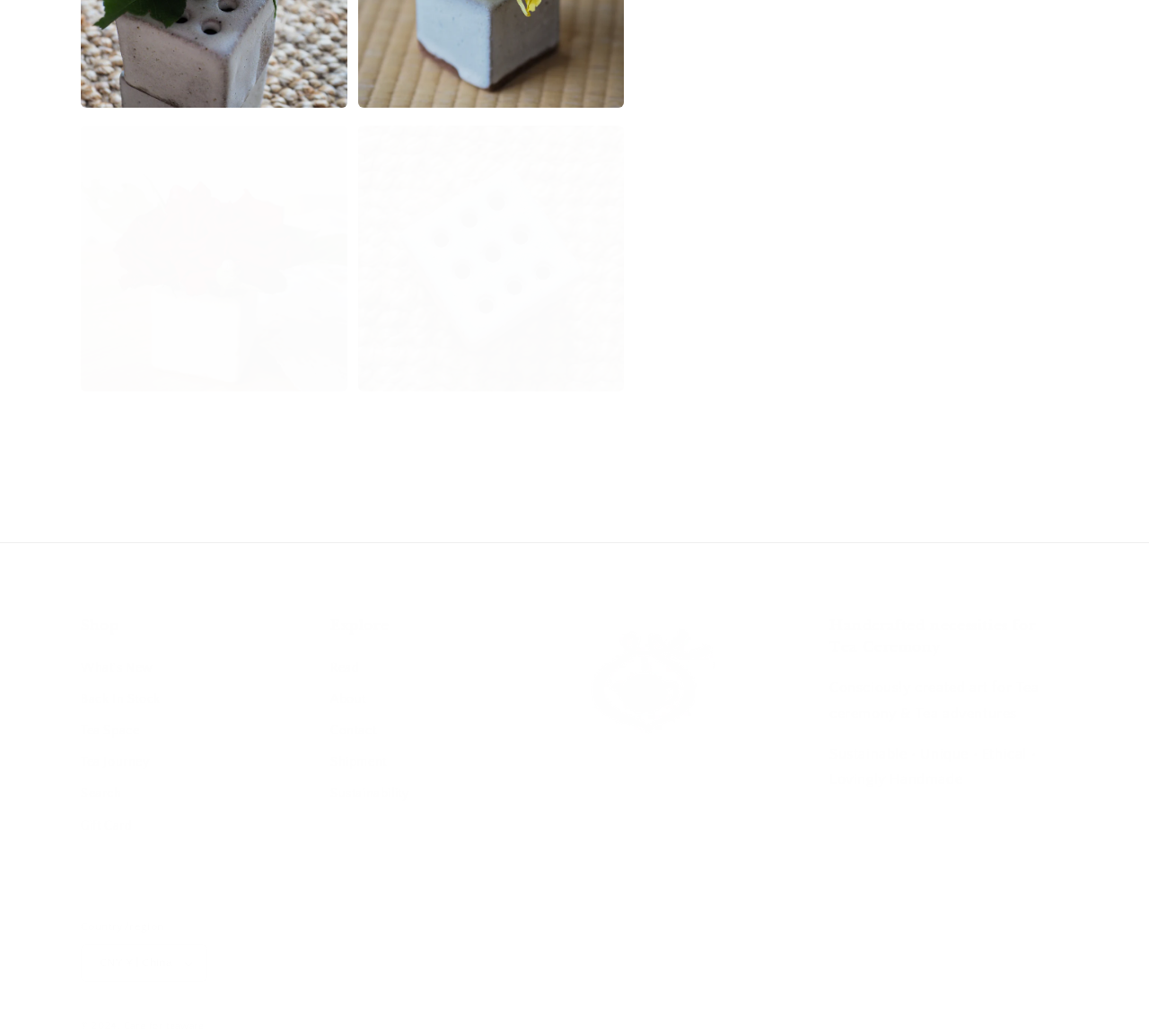Please find the bounding box coordinates of the section that needs to be clicked to achieve this instruction: "Explore 'Tea Journey'".

[0.07, 0.721, 0.13, 0.752]